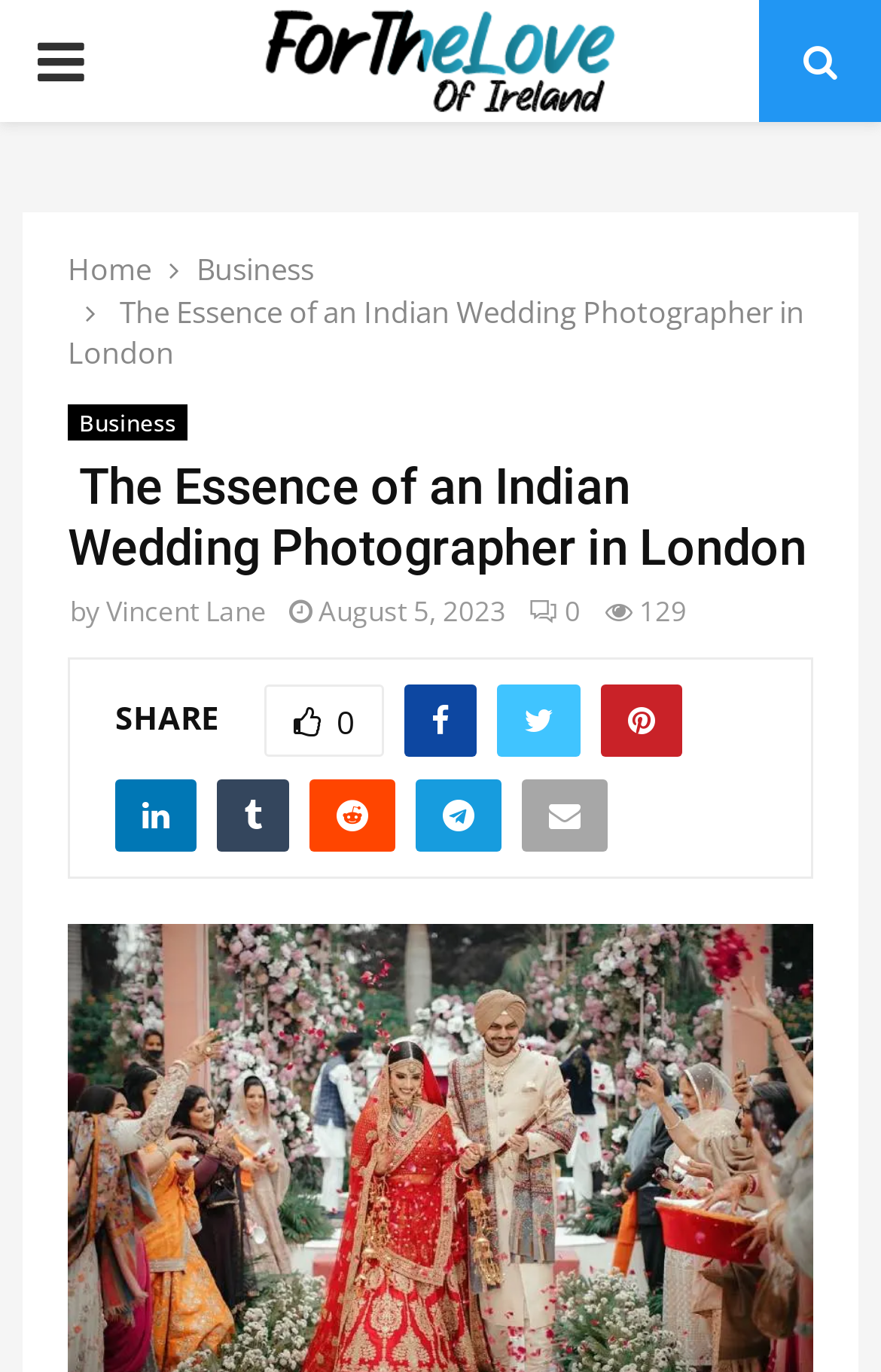Please specify the bounding box coordinates of the region to click in order to perform the following instruction: "Visit Vincent Lane's page".

[0.121, 0.431, 0.303, 0.459]